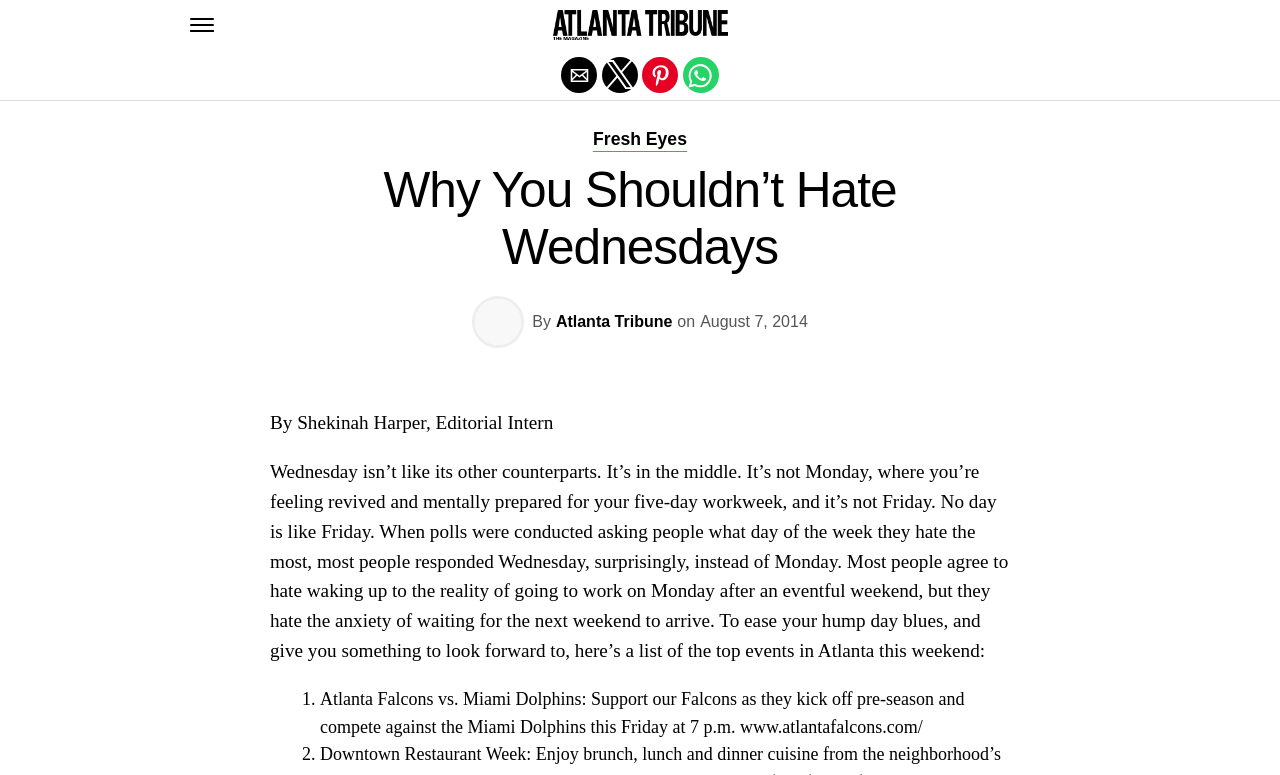Please determine and provide the text content of the webpage's heading.

Why You Shouldn’t Hate Wednesdays